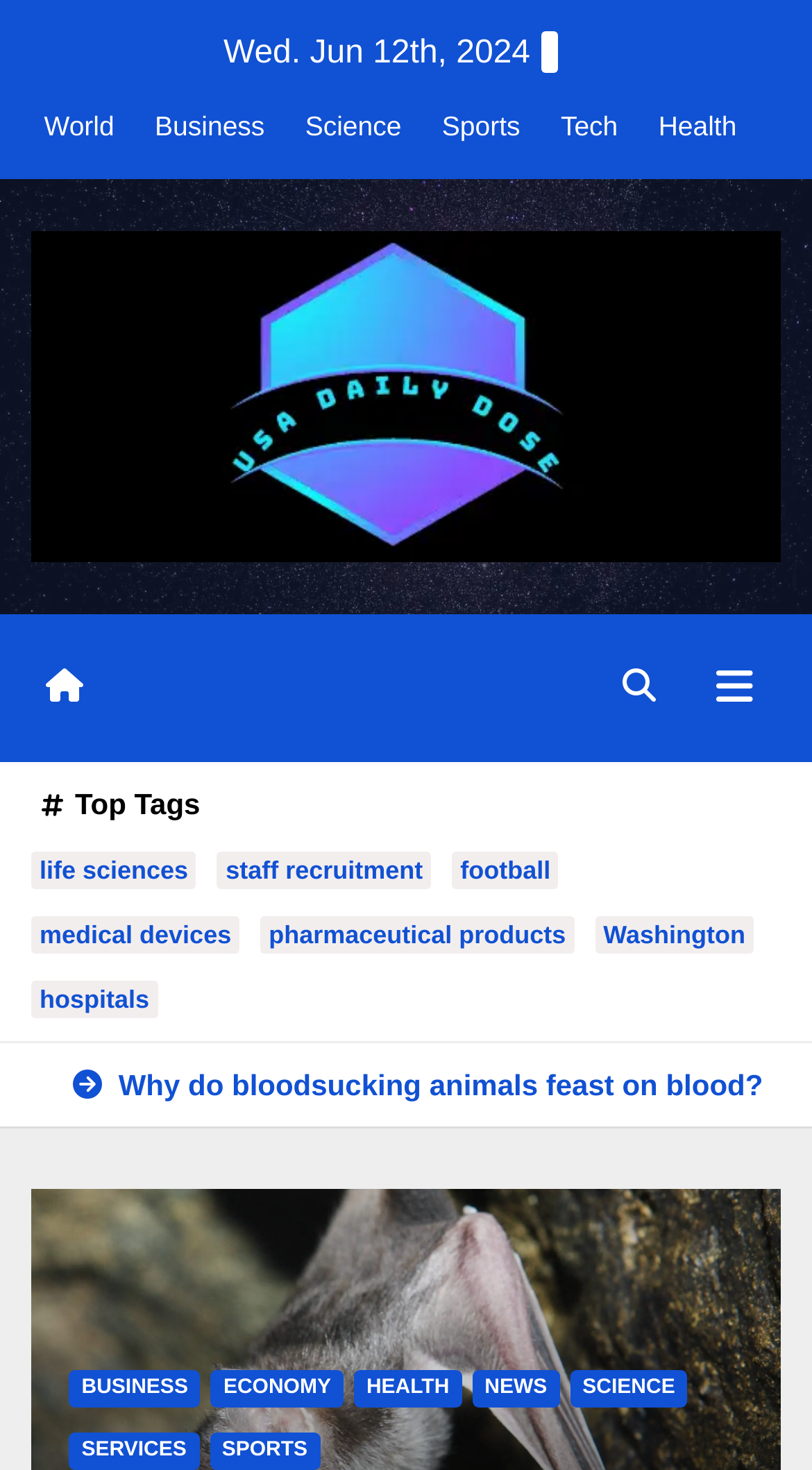What are the subcategories under the 'NEWS' section?
Refer to the image and give a detailed response to the question.

The subcategories under the 'NEWS' section are links with bounding box coordinates [0.085, 0.932, 0.247, 0.958] to [0.702, 0.932, 0.847, 0.958], which correspond to the subcategories BUSINESS, ECONOMY, HEALTH, NEWS, and SCIENCE, respectively.